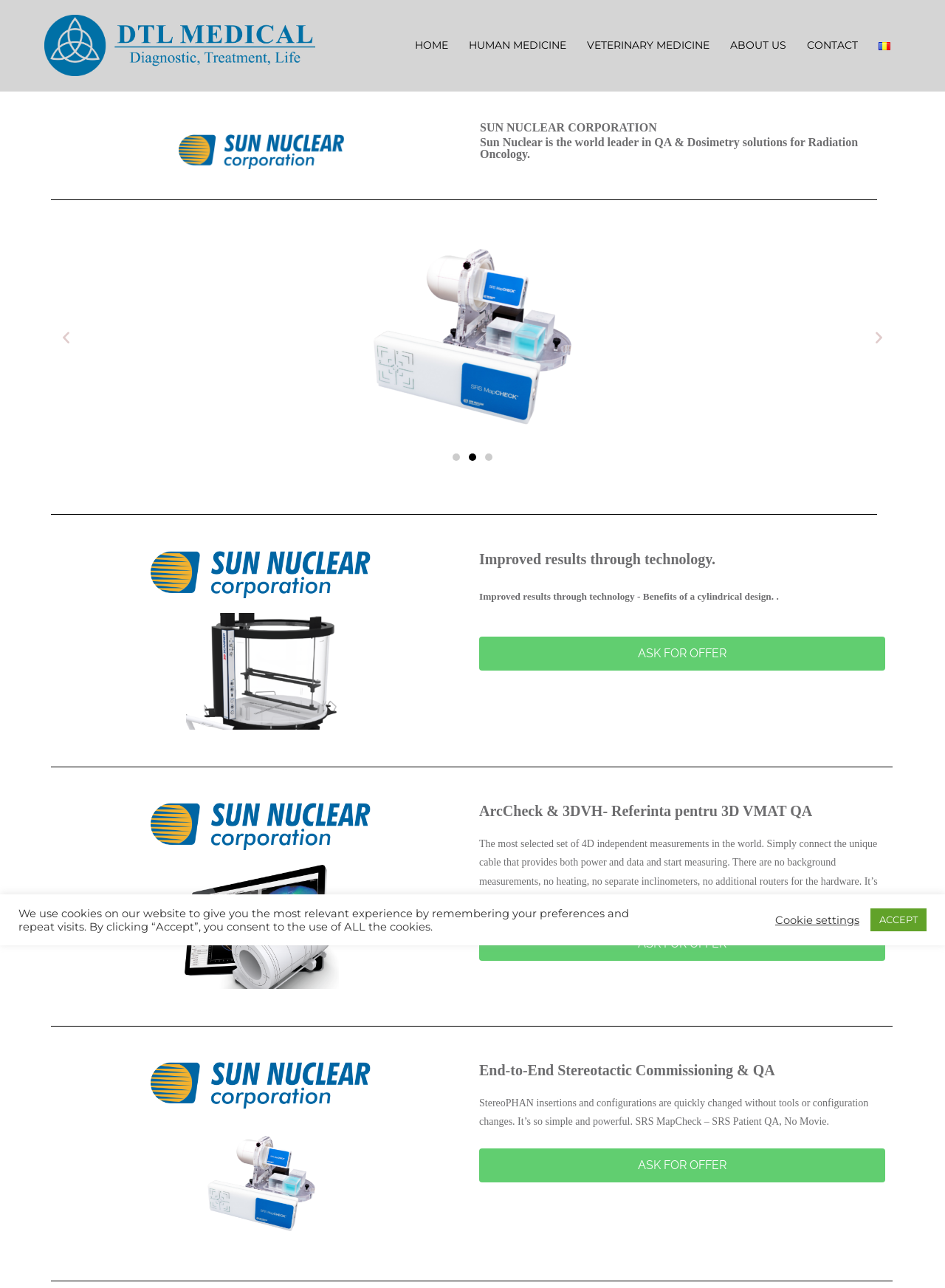Determine the bounding box of the UI element mentioned here: "ACCEPT". The coordinates must be in the format [left, top, right, bottom] with values ranging from 0 to 1.

[0.921, 0.705, 0.98, 0.723]